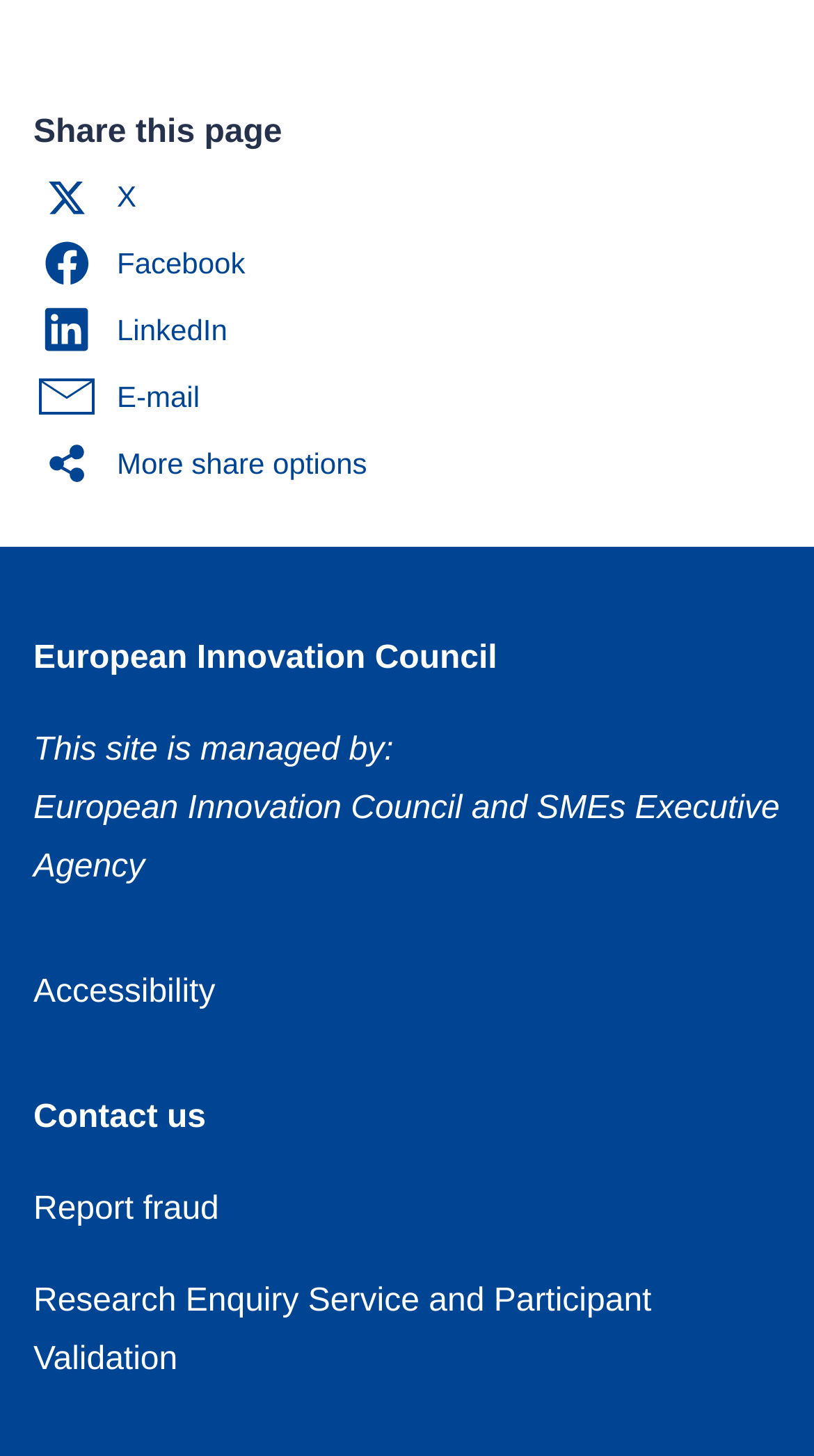Extract the bounding box coordinates for the UI element described as: "Facebook".

[0.041, 0.157, 0.332, 0.203]